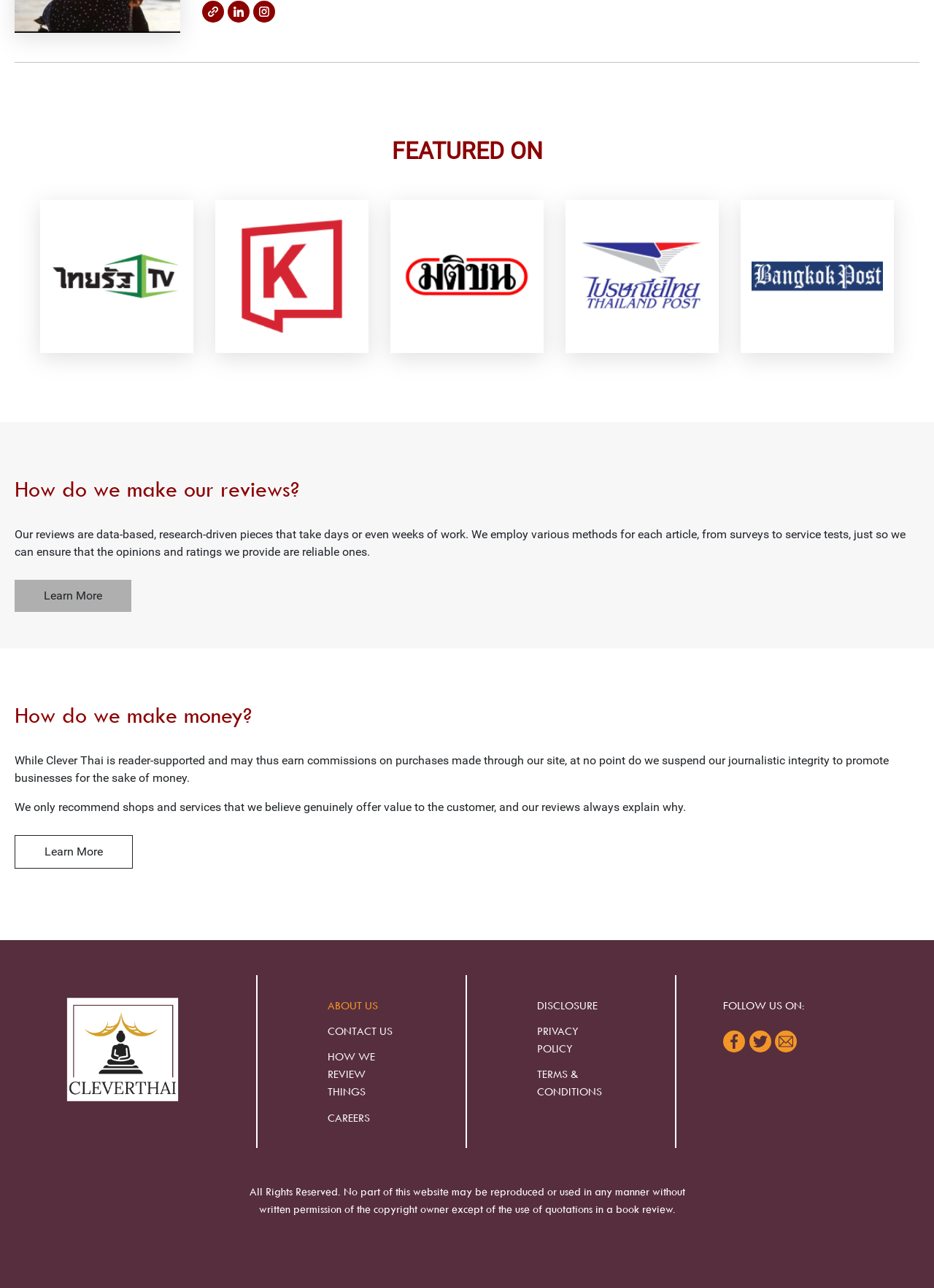How many footer menus are there?
Can you provide an in-depth and detailed response to the question?

There are 2 footer menus, which can be identified by their bounding box coordinates and OCR text. The first menu has links to 'ABOUT US', 'CONTACT US', 'HOW WE REVIEW THINGS', and 'CAREERS', while the second menu has links to 'DISCLOSURE', 'PRIVACY POLICY', and 'TERMS & CONDITIONS'.